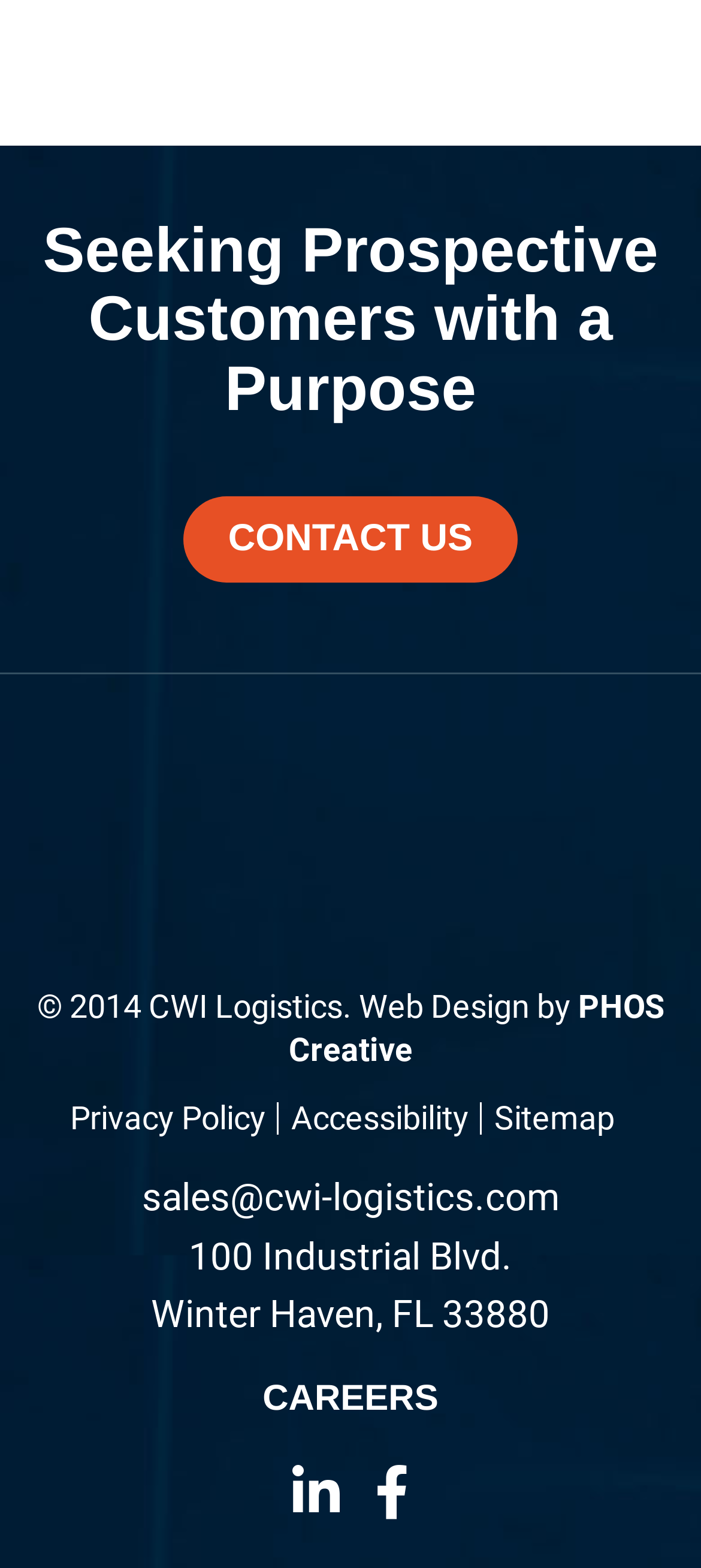Show the bounding box coordinates for the HTML element described as: "Privacy Policy".

None